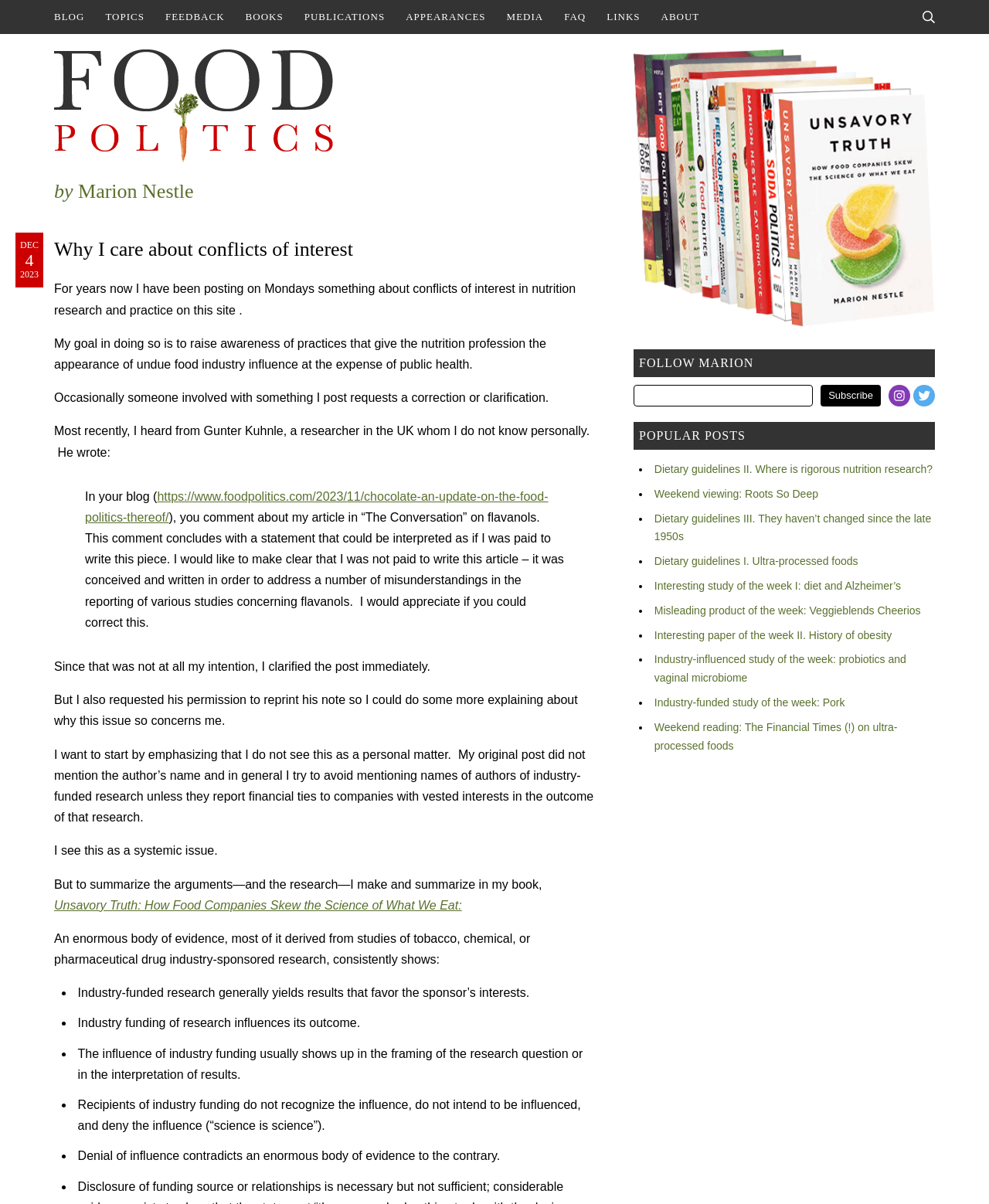Extract the primary heading text from the webpage.

Why I care about conflicts of interest